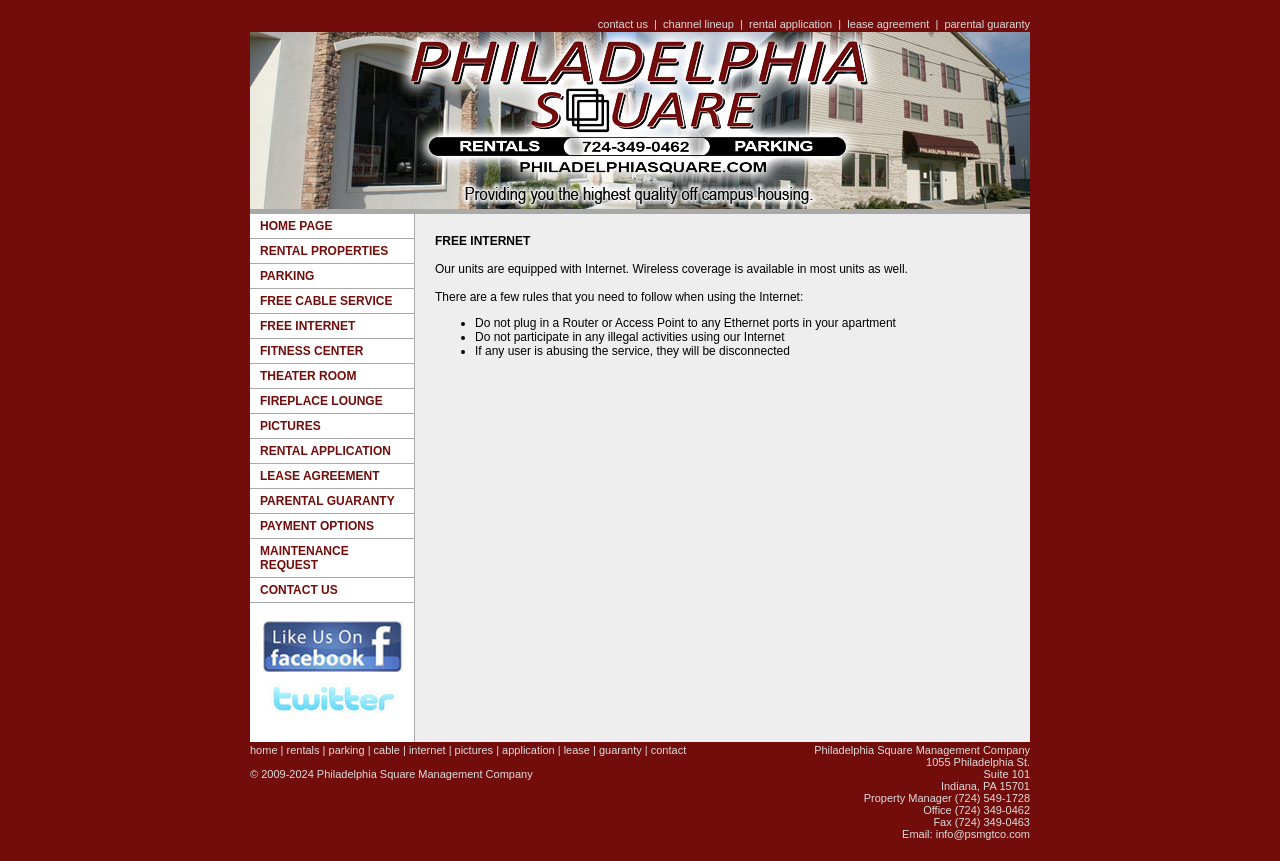What is the purpose of the internet service provided?
Based on the content of the image, thoroughly explain and answer the question.

I found the answer by looking at the section that describes the internet service. It mentions that the units are equipped with internet and provides rules for its use, implying that it is for the residents' use.